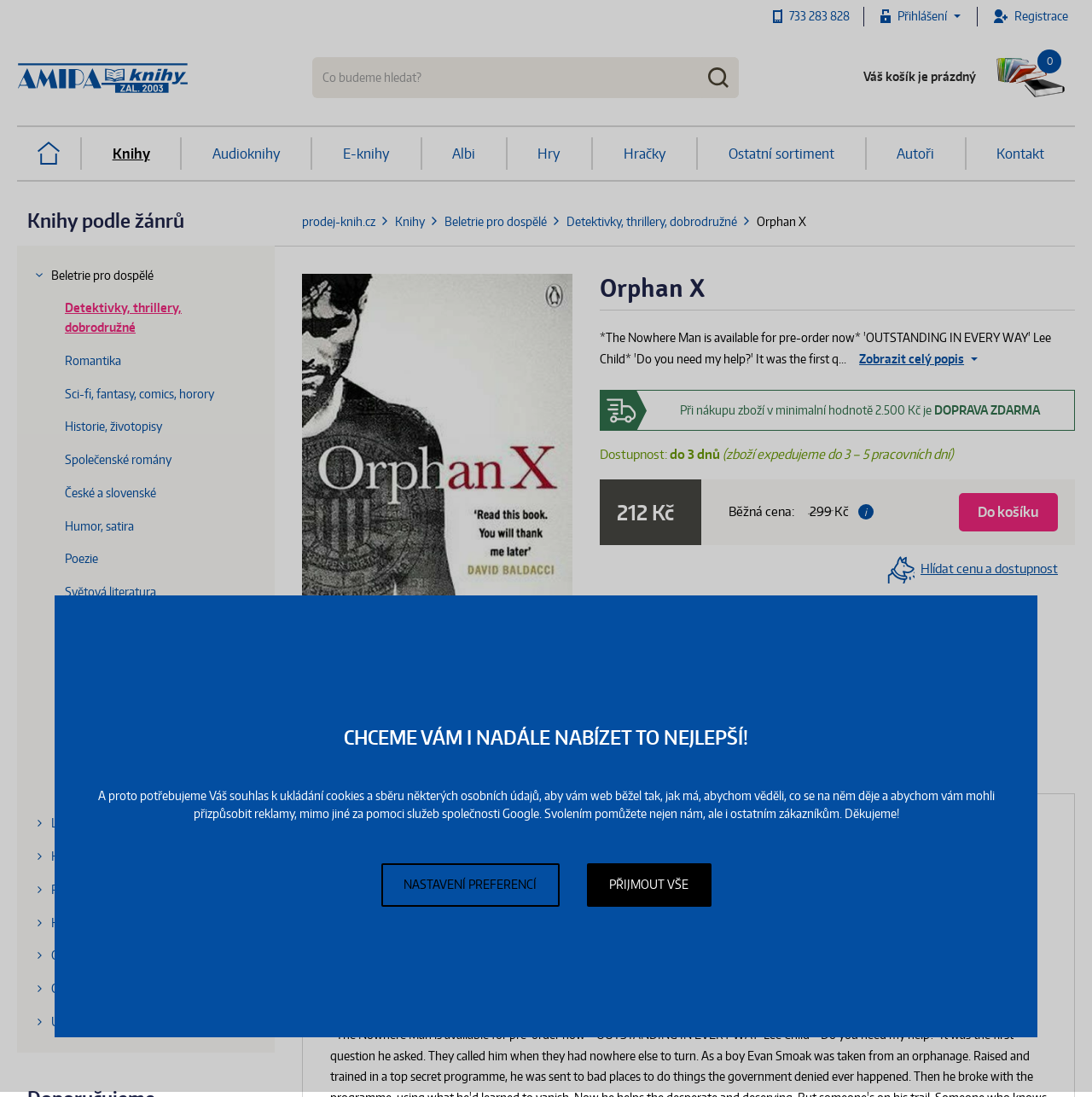Please use the details from the image to answer the following question comprehensively:
What is the name of the book?

I determined the answer by looking at the heading element with the text 'Orphan X' and the image with the same name, which suggests that the webpage is about a book with this title.